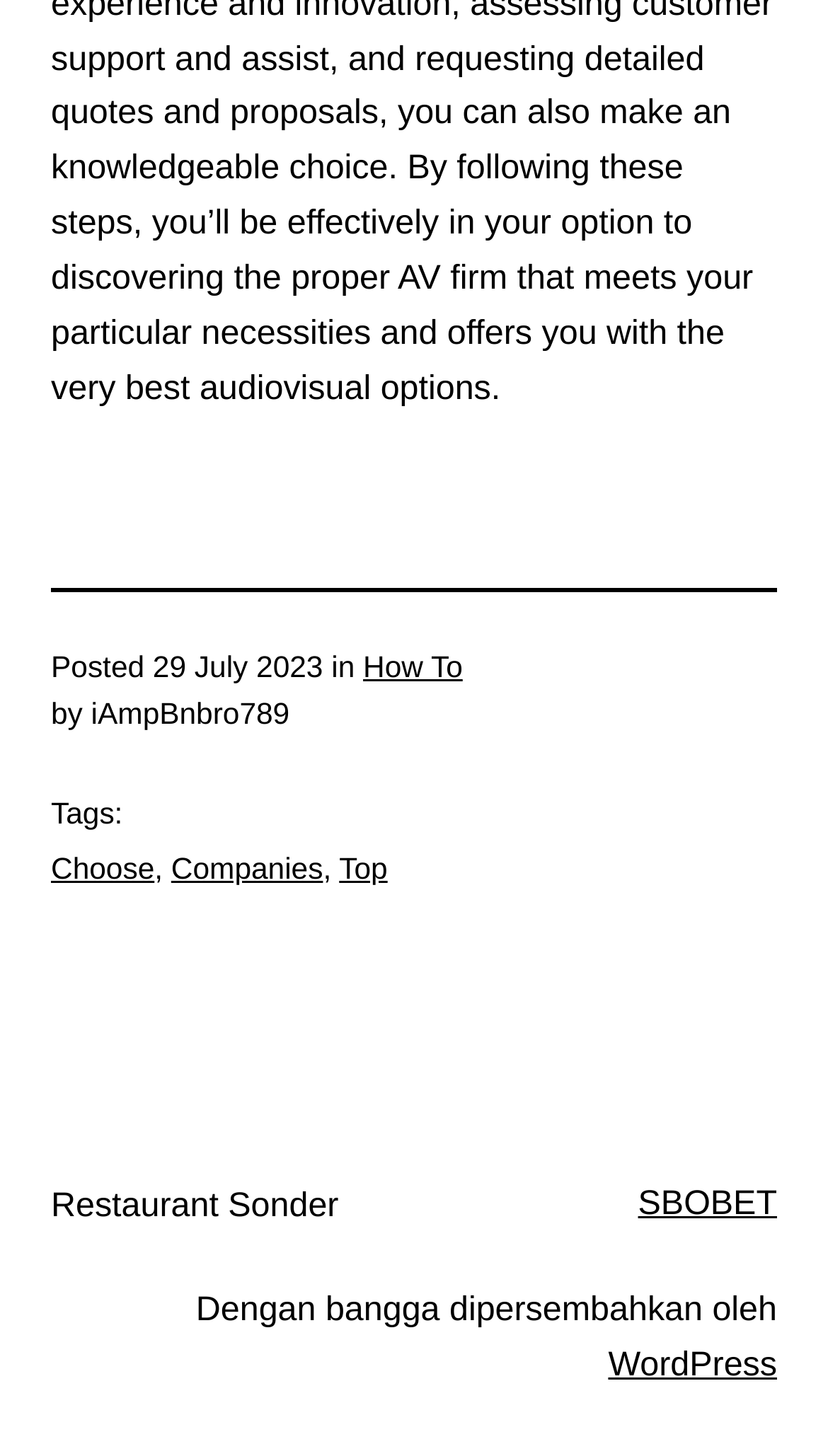Please provide a brief answer to the question using only one word or phrase: 
What is the date of the posted article?

29 July 2023